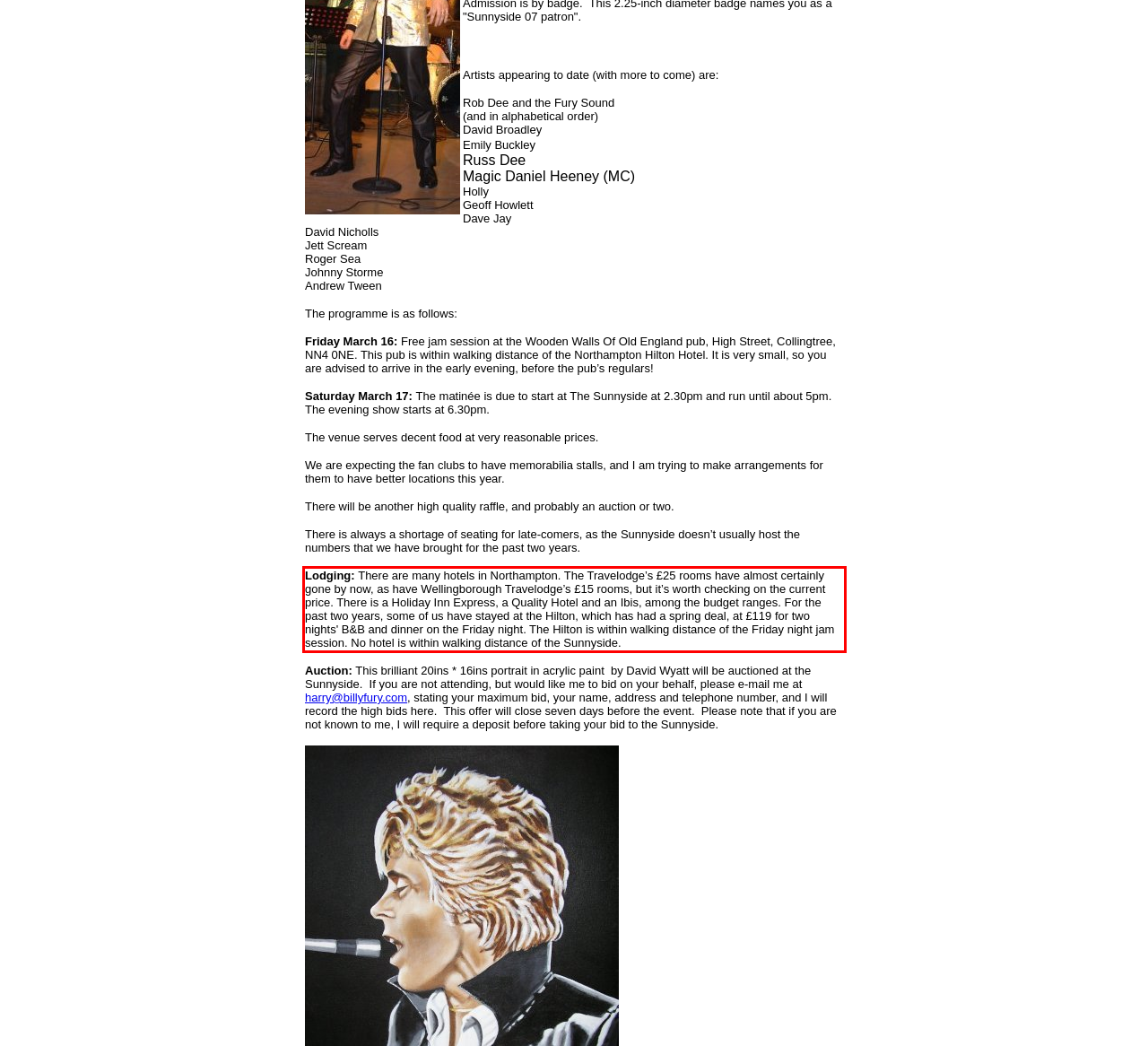Your task is to recognize and extract the text content from the UI element enclosed in the red bounding box on the webpage screenshot.

Lodging: There are many hotels in Northampton. The Travelodge’s £25 rooms have almost certainly gone by now, as have Wellingborough Travelodge’s £15 rooms, but it’s worth checking on the current price. There is a Holiday Inn Express, a Quality Hotel and an Ibis, among the budget ranges. For the past two years, some of us have stayed at the Hilton, which has had a spring deal, at £119 for two nights' B&B and dinner on the Friday night. The Hilton is within walking distance of the Friday night jam session. No hotel is within walking distance of the Sunnyside.